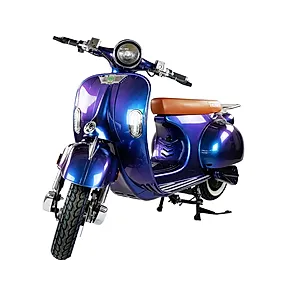What is the purpose of the product range?
Refer to the screenshot and respond with a concise word or phrase.

Promoting sustainable transport solutions